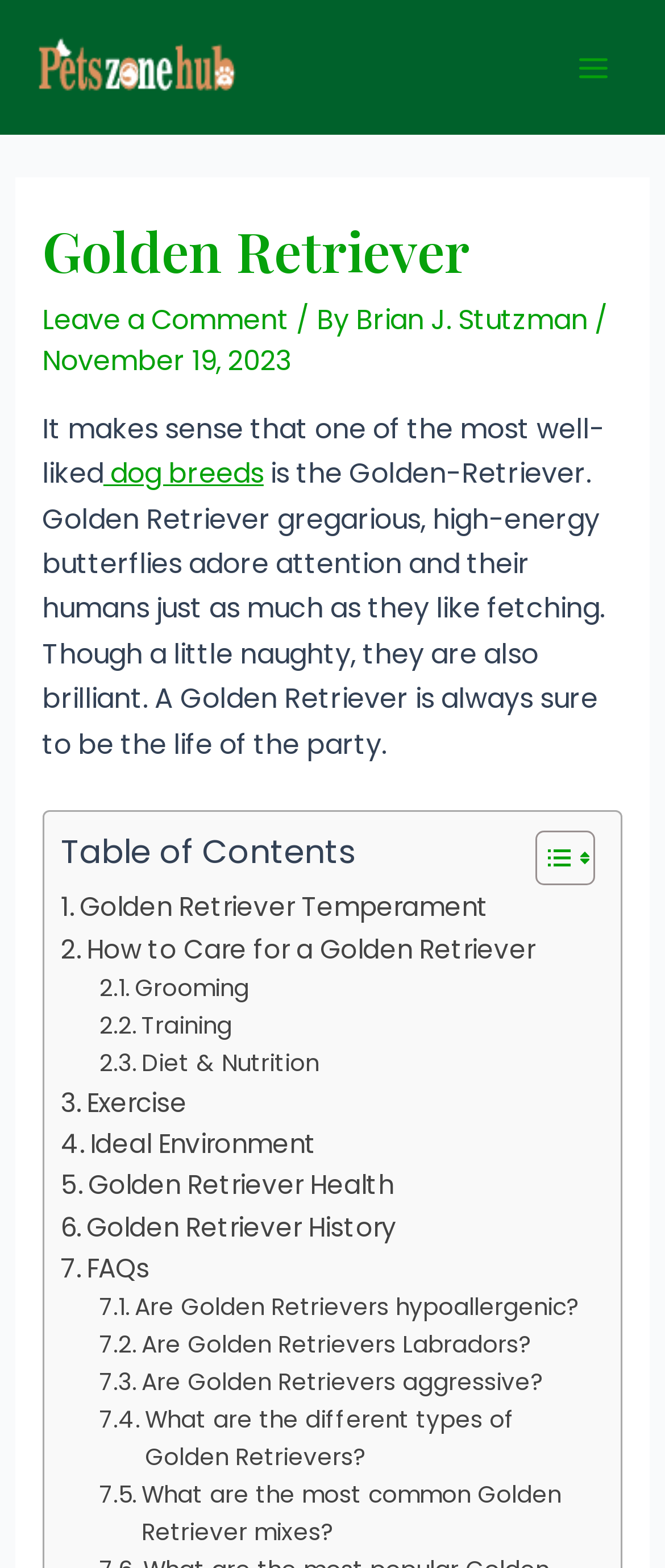Please locate the bounding box coordinates of the element that needs to be clicked to achieve the following instruction: "Visit the 'Petszonehub' website". The coordinates should be four float numbers between 0 and 1, i.e., [left, top, right, bottom].

[0.051, 0.029, 0.359, 0.054]